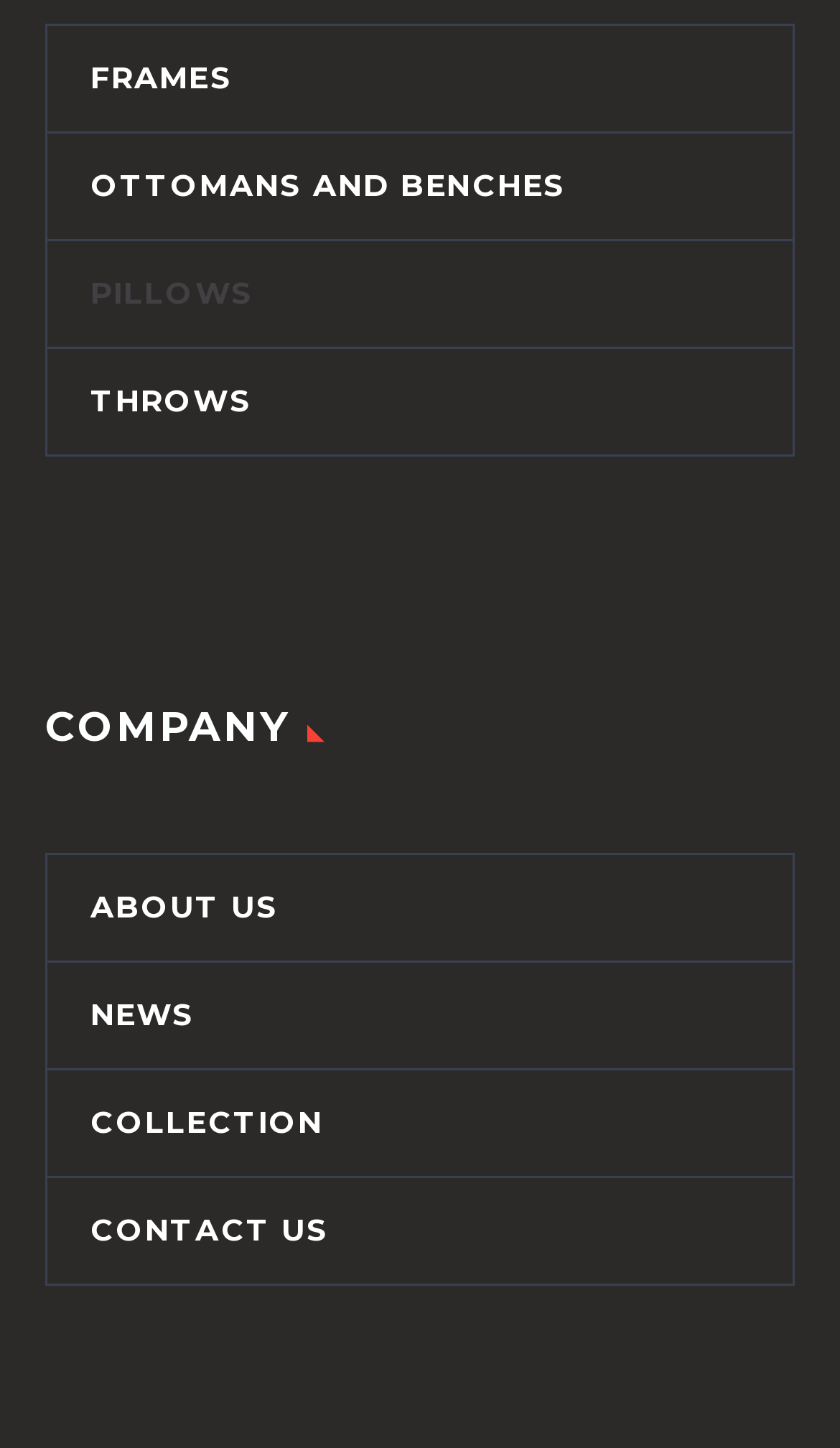Determine the bounding box coordinates of the region that needs to be clicked to achieve the task: "view ABOUT US".

[0.056, 0.591, 0.944, 0.664]